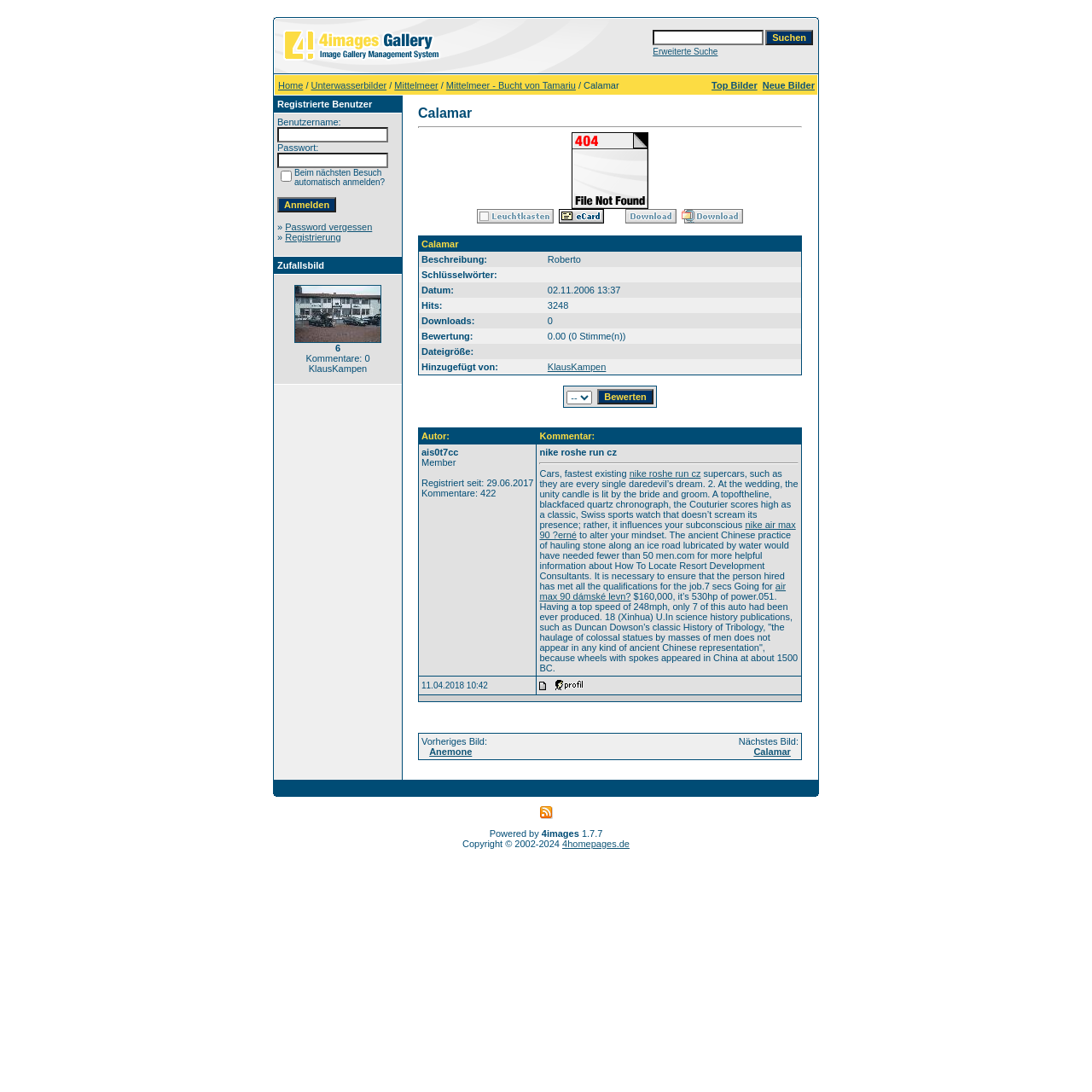Specify the bounding box coordinates of the area to click in order to execute this command: 'Search for something'. The coordinates should consist of four float numbers ranging from 0 to 1, and should be formatted as [left, top, right, bottom].

[0.597, 0.027, 0.699, 0.041]